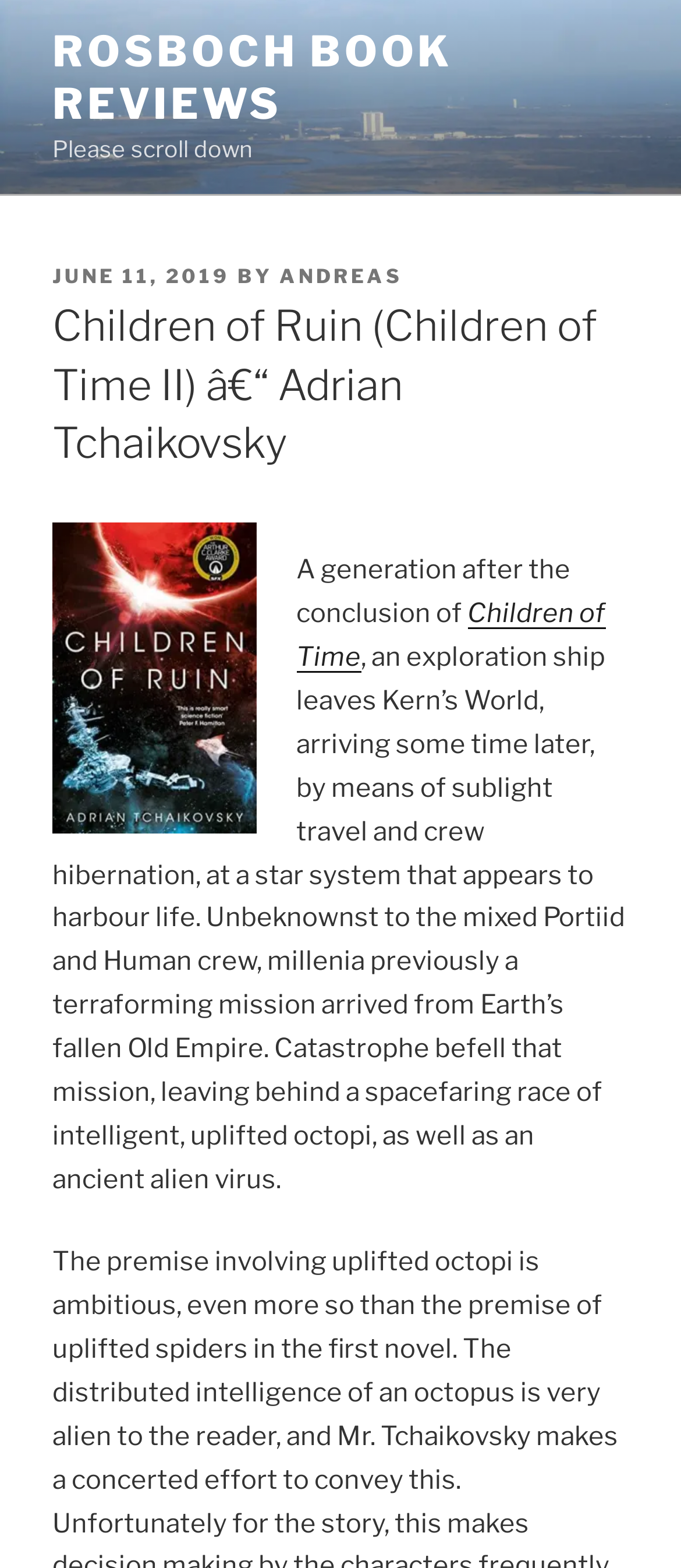Identify the bounding box for the described UI element. Provide the coordinates in (top-left x, top-left y, bottom-right x, bottom-right y) format with values ranging from 0 to 1: June 11, 2019June 13, 2019

[0.077, 0.168, 0.338, 0.184]